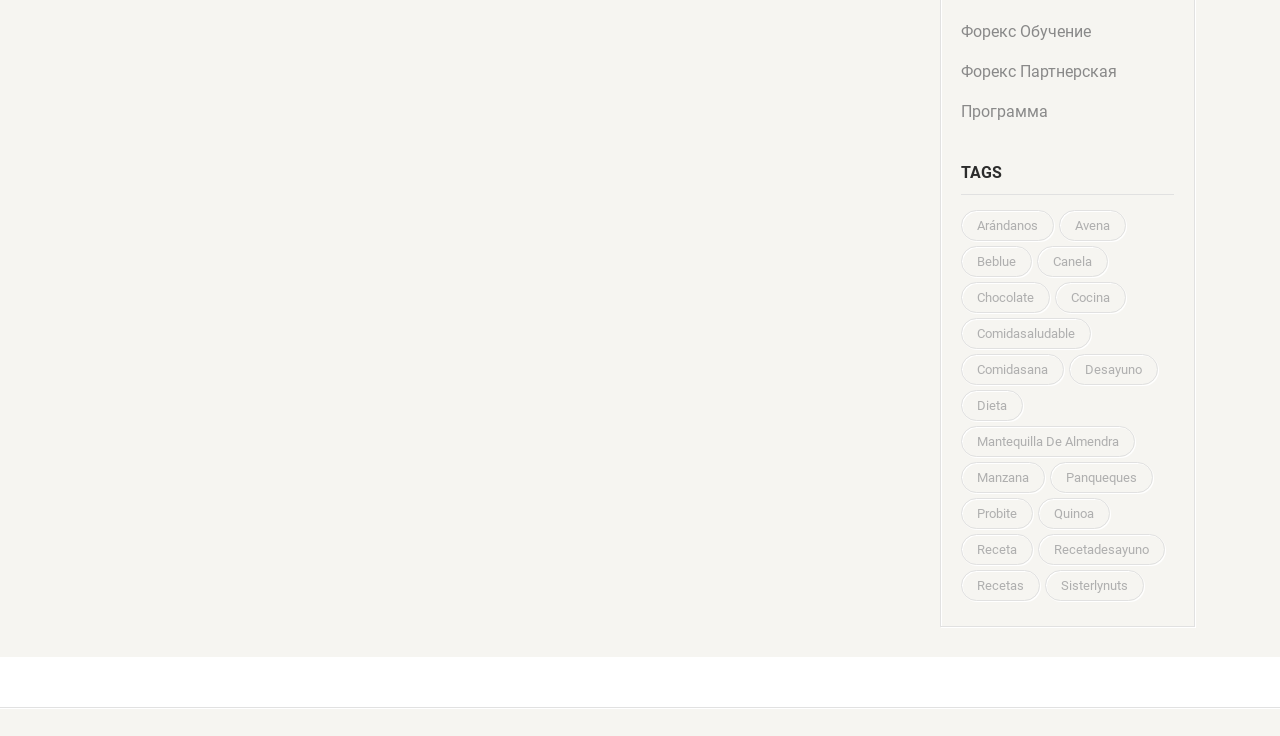Locate the bounding box coordinates of the element that should be clicked to execute the following instruction: "Click on the 'TAGS' heading".

[0.751, 0.22, 0.917, 0.265]